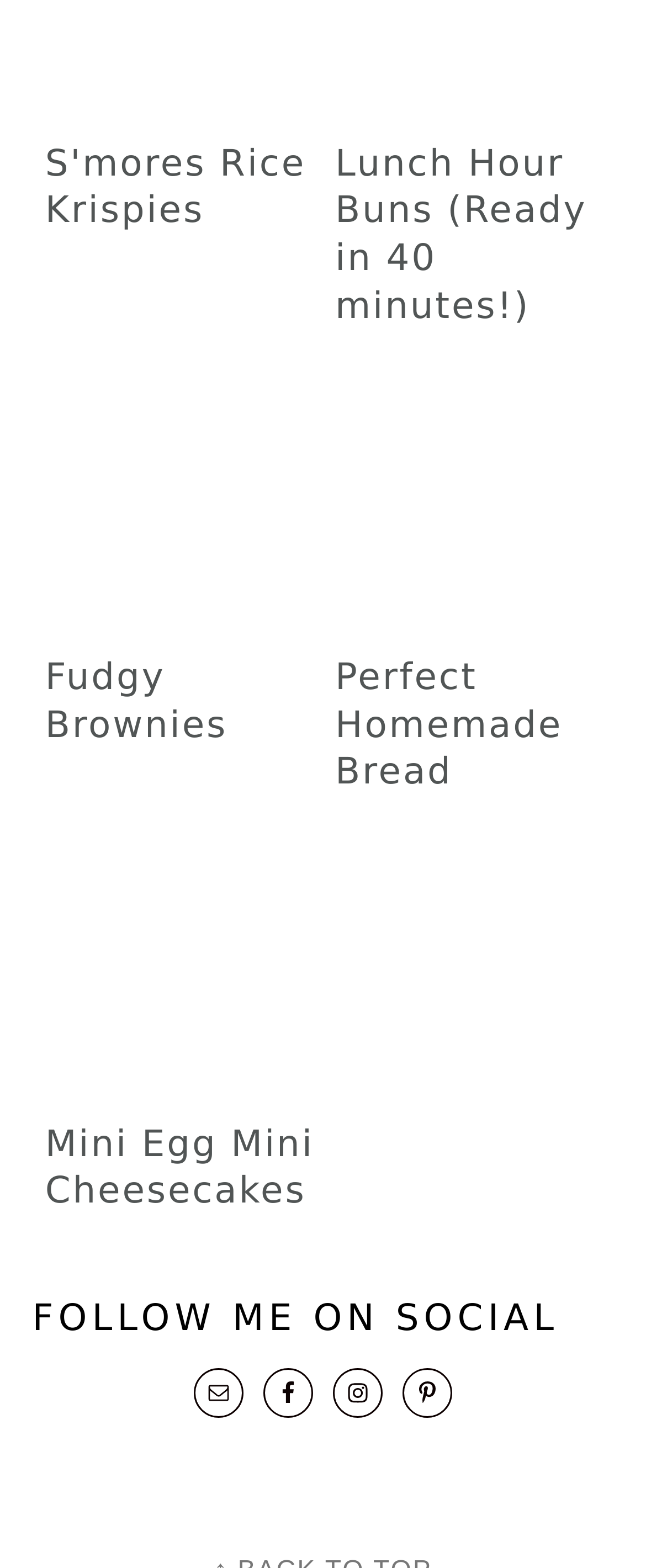Based on the element description: "Mini Egg Mini Cheesecakes", identify the UI element and provide its bounding box coordinates. Use four float numbers between 0 and 1, [left, top, right, bottom].

[0.07, 0.717, 0.486, 0.774]